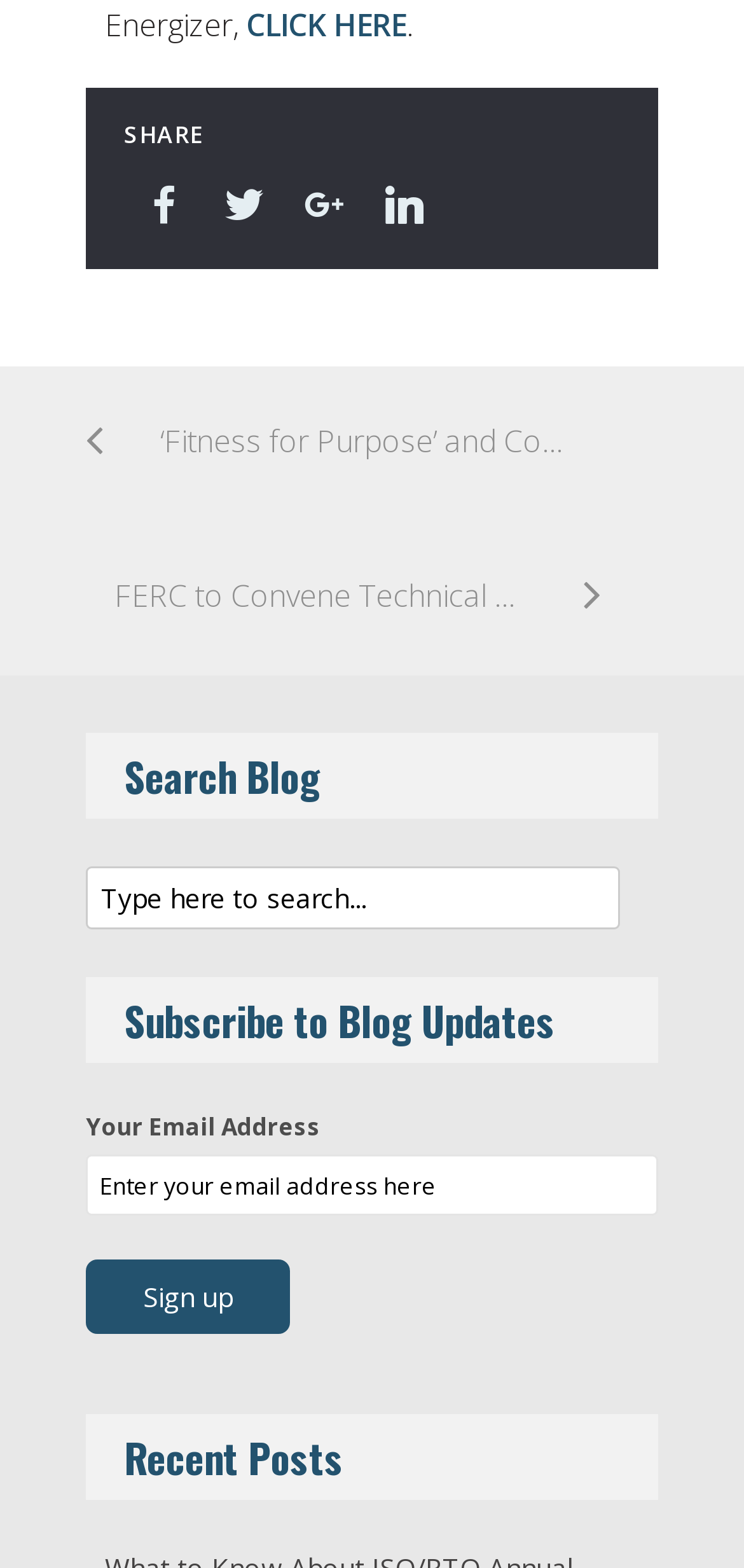What do the links with icons represent?
Based on the visual content, answer with a single word or a brief phrase.

Social media